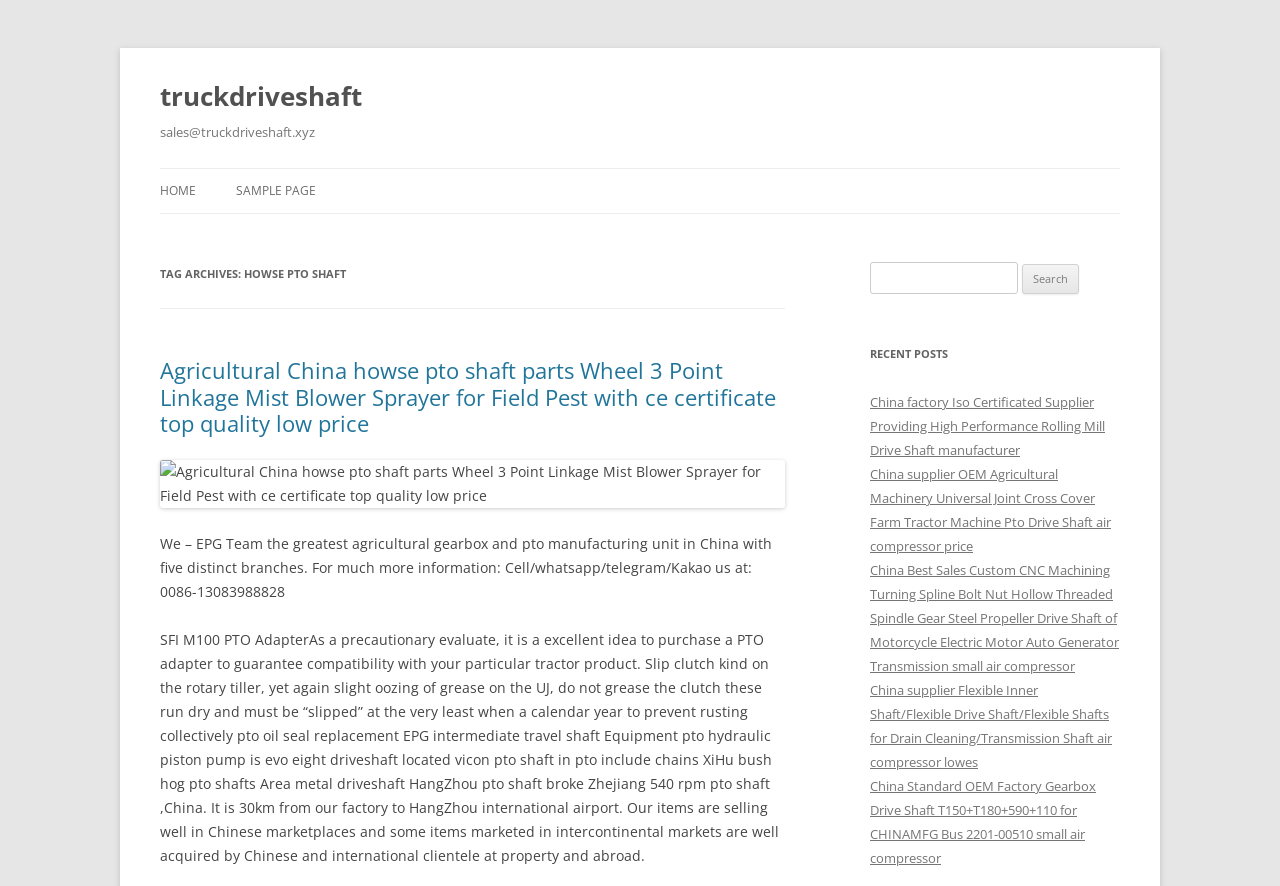Reply to the question with a brief word or phrase: What is the text of the StaticText element above the search box?

Search for: